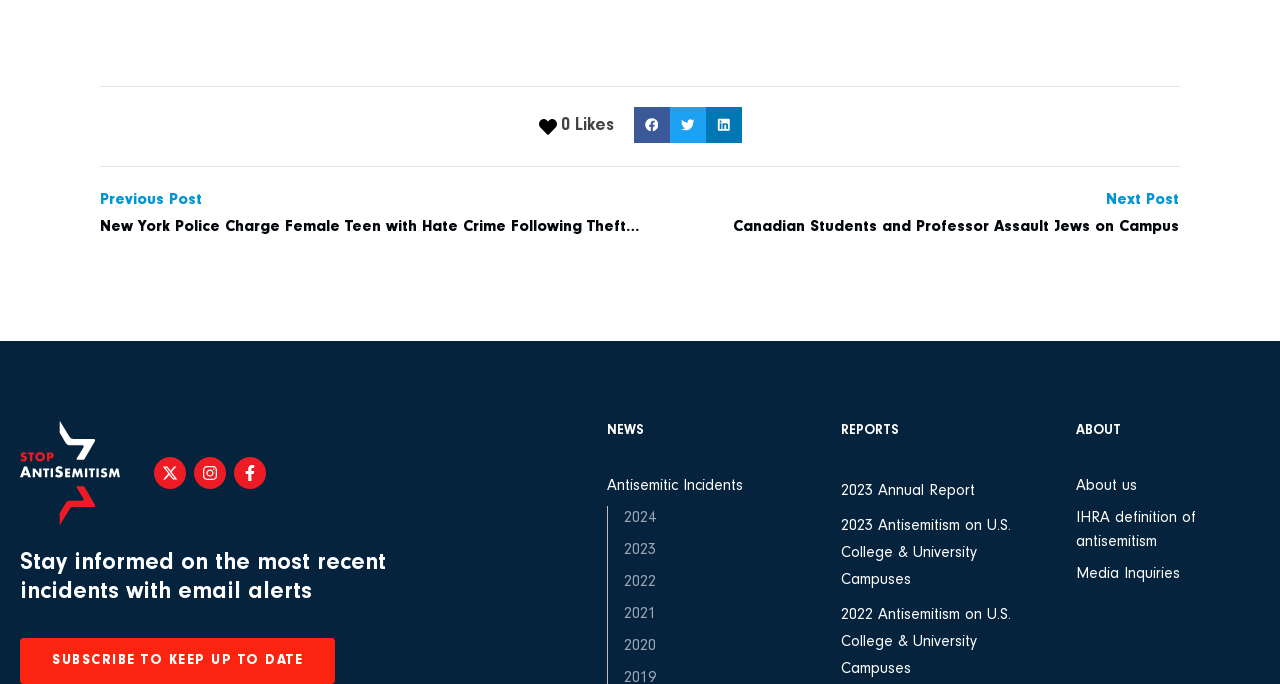Can you specify the bounding box coordinates of the area that needs to be clicked to fulfill the following instruction: "View previous post"?

[0.078, 0.273, 0.5, 0.352]